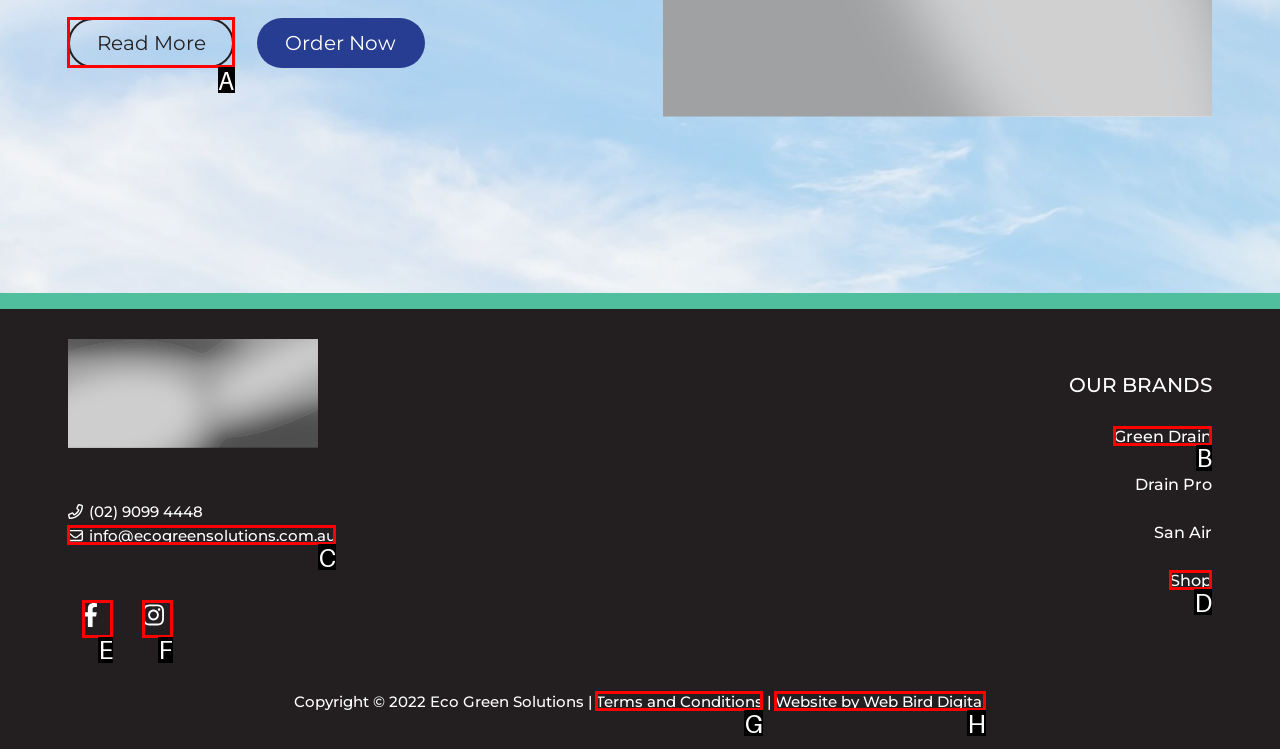From the provided choices, determine which option matches the description: Shop. Respond with the letter of the correct choice directly.

D